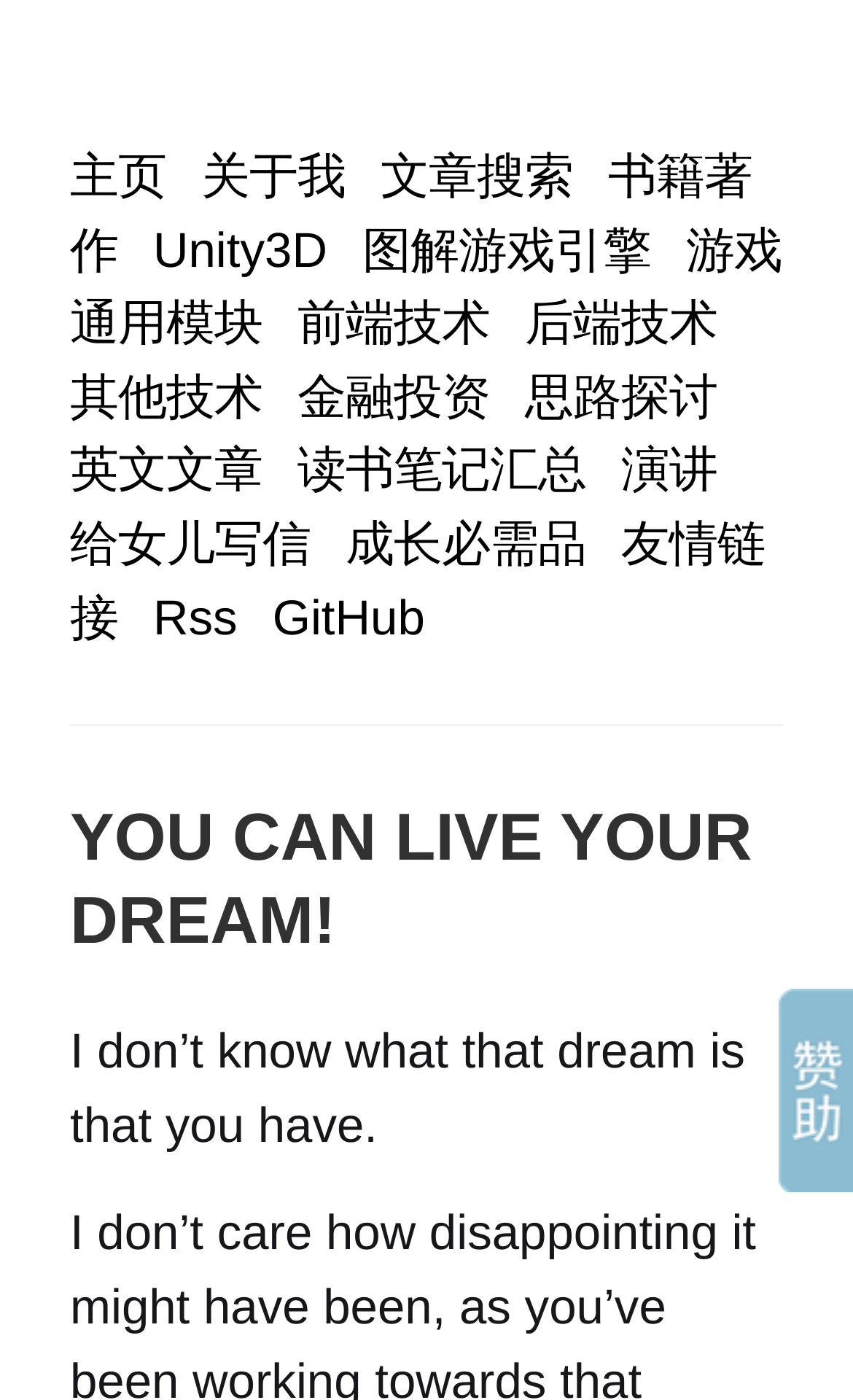Using the elements shown in the image, answer the question comprehensively: What is the main topic of this website?

Based on the links and categories provided on the webpage, it appears that the main topic of this website is a combination of technology, including programming, game development, and frontend/backend technologies, as well as personal life and growth.